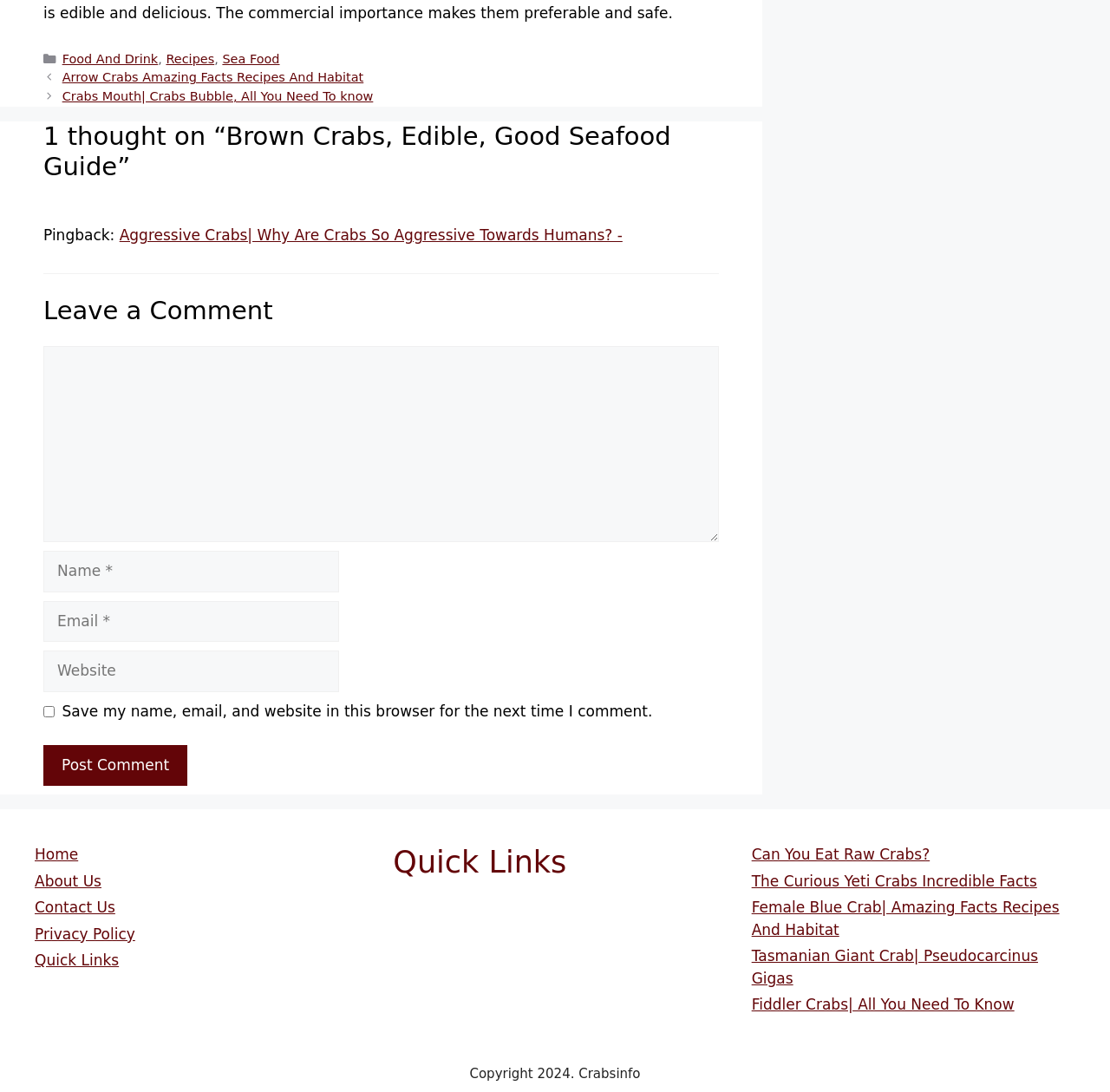Please find the bounding box coordinates of the section that needs to be clicked to achieve this instruction: "Click on the 'Post Comment' button".

[0.039, 0.682, 0.169, 0.72]